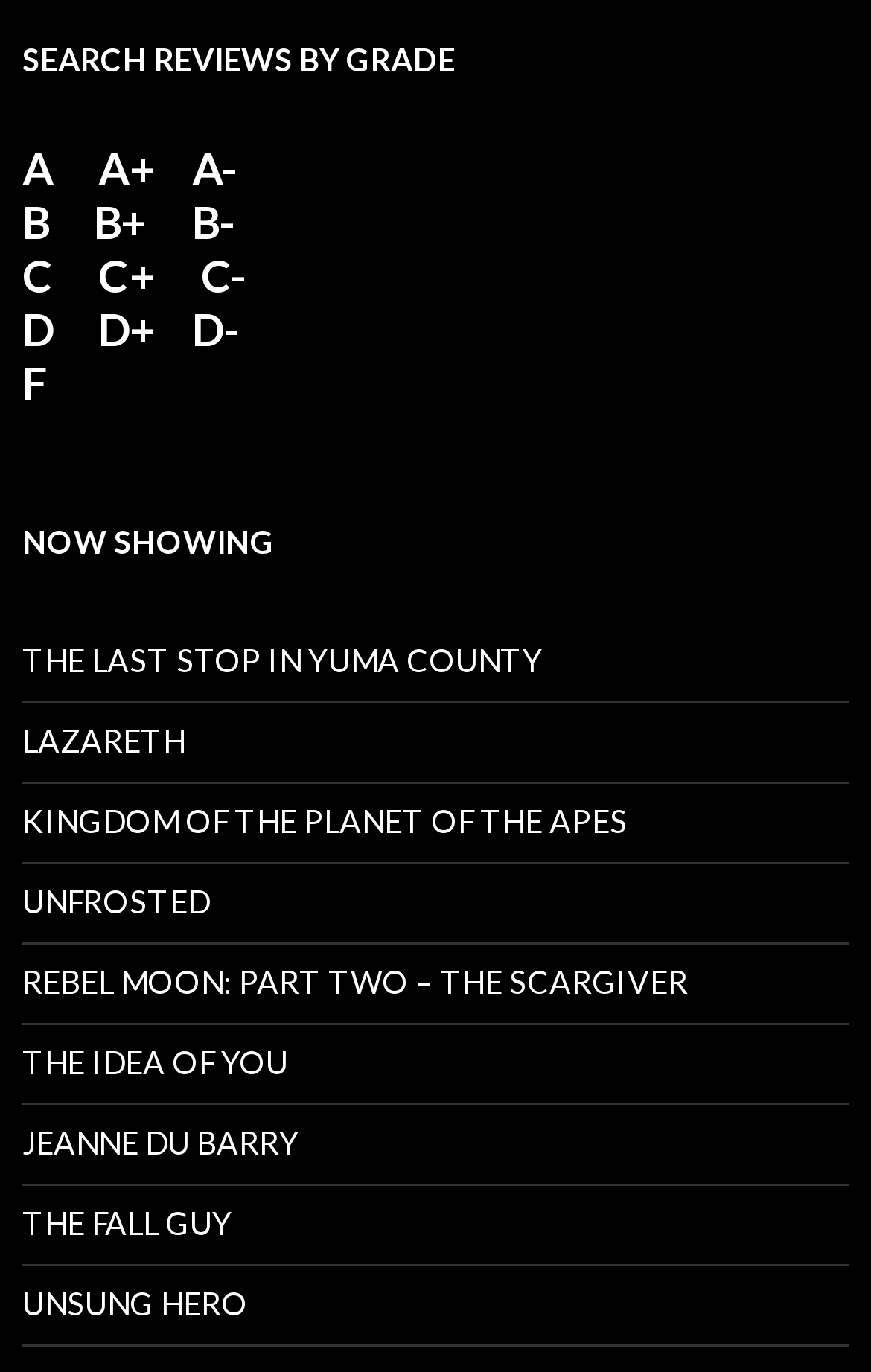Observe the image and answer the following question in detail: What is the last grade in the list of grades for searching reviews?

The webpage has a heading 'SEARCH REVIEWS BY GRADE' with links for different grades. The last link in the list is 'F', which is the last grade available for searching reviews.